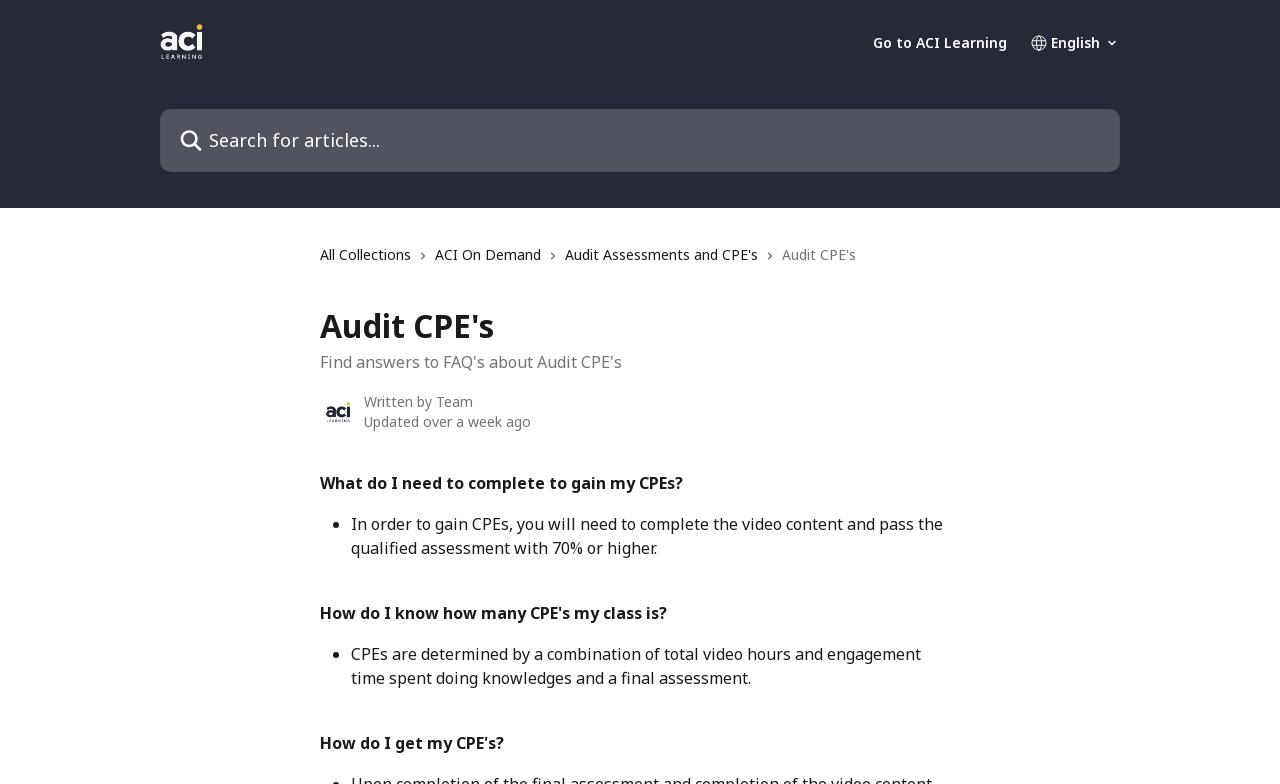What is the author of the article?
Using the information from the image, provide a comprehensive answer to the question.

The webpage does not explicitly mention the author of the article, but it does provide information about when the article was updated, which is 'over a week ago'.